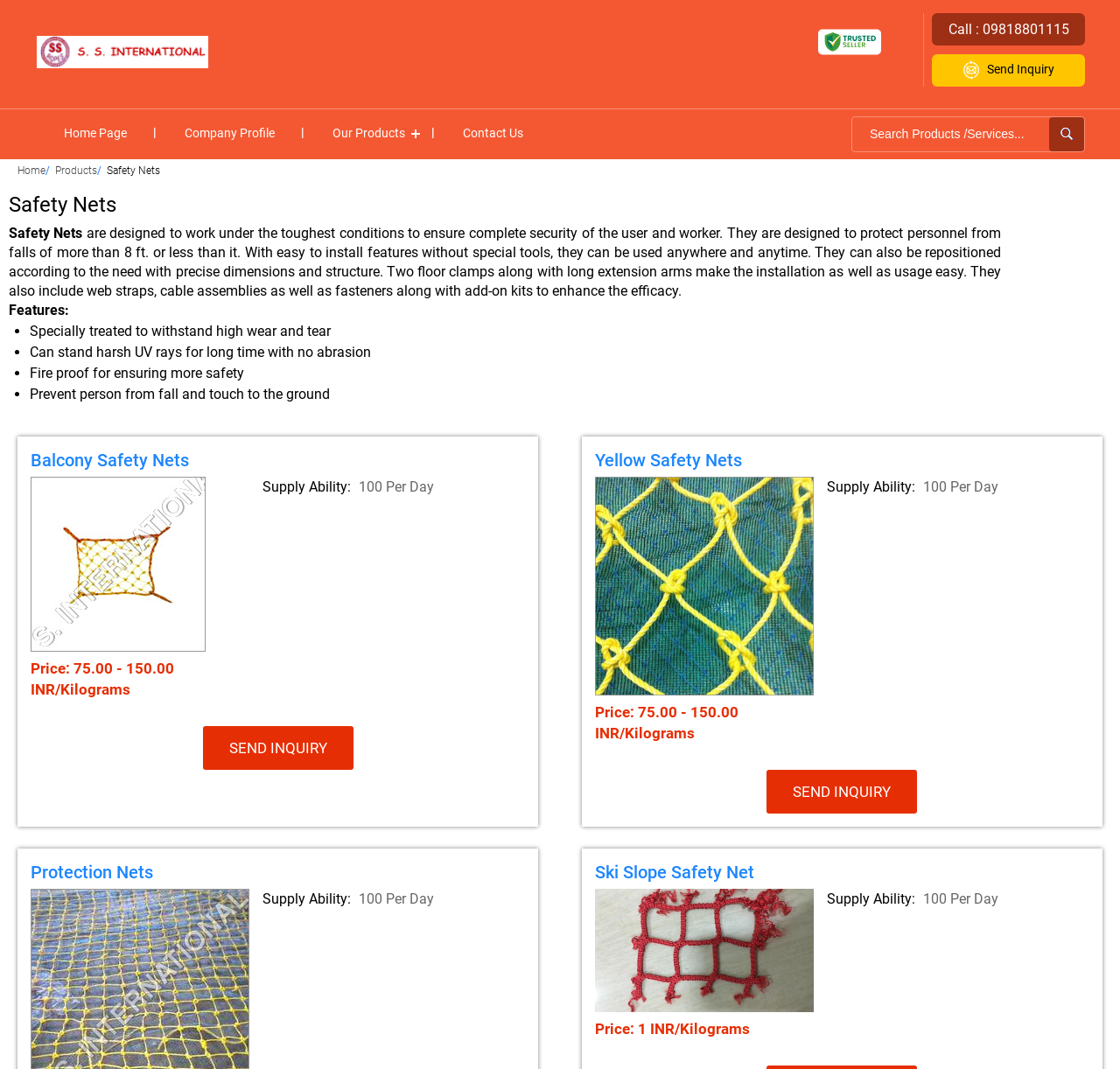Bounding box coordinates should be provided in the format (top-left x, top-left y, bottom-right x, bottom-right y) with all values between 0 and 1. Identify the bounding box for this UI element: Products

[0.049, 0.154, 0.087, 0.165]